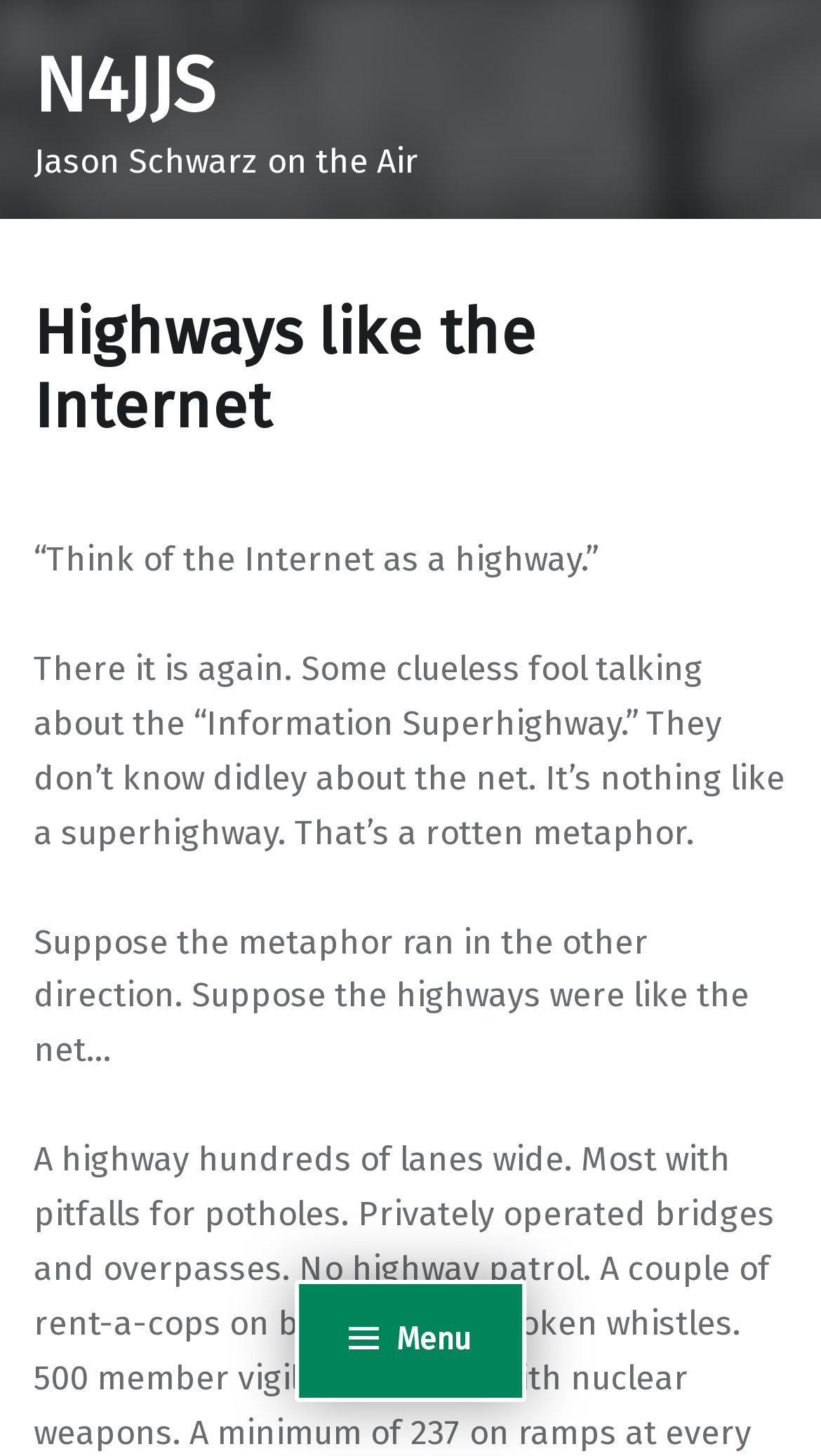Your task is to find and give the main heading text of the webpage.

Highways like the Internet